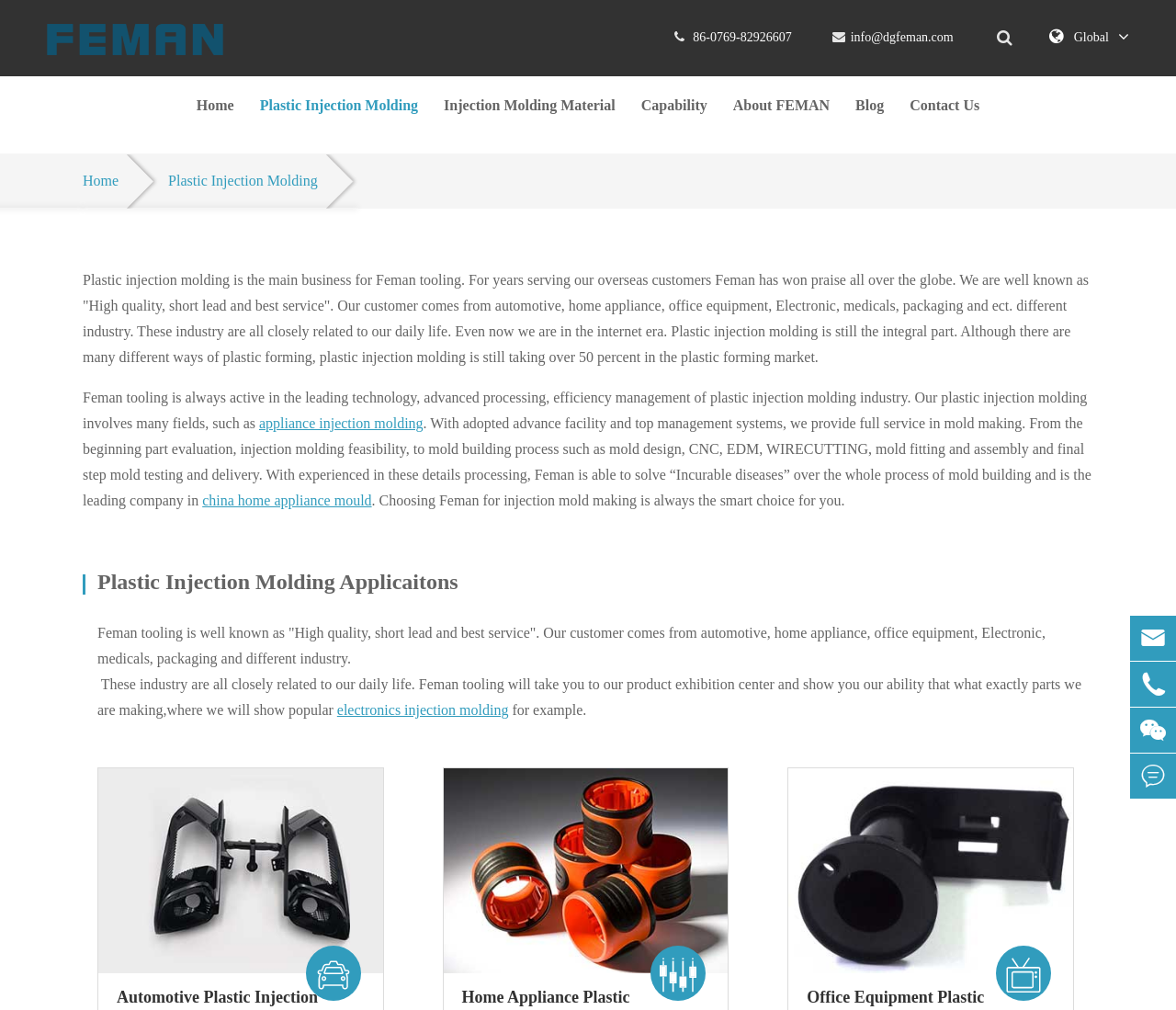Summarize the webpage with intricate details.

This webpage is about Feman Tooling Co., Limited, a custom plastic injection molding manufacturer. At the top left corner, there is a logo of Feman Tooling Co., Limited, accompanied by a link to the company's website. Below the logo, there is a navigation menu with links to various pages, including "Home", "Plastic Injection Molding", "Injection Molding Material", "Capability", "About FEMAN", "Blog", and "Contact Us". 

On the top right corner, there is a search bar with a search button. Below the navigation menu, there is a heading that reads "Custom Plastic Injection Molding Manufacturer". 

The main content of the webpage is divided into two sections. The first section describes Feman's plastic injection molding business, stating that it is the main business of the company and has won praise globally. The text explains that Feman serves customers from various industries, including automotive, home appliance, office equipment, electronics, medicals, and packaging. 

The second section is titled "Plastic Injection Molding Applications" and lists various industries that Feman serves, including automotive, home appliance, office equipment, electronics, and medicals. Each industry is represented by a link and an image. 

At the bottom right corner, there are social media links.